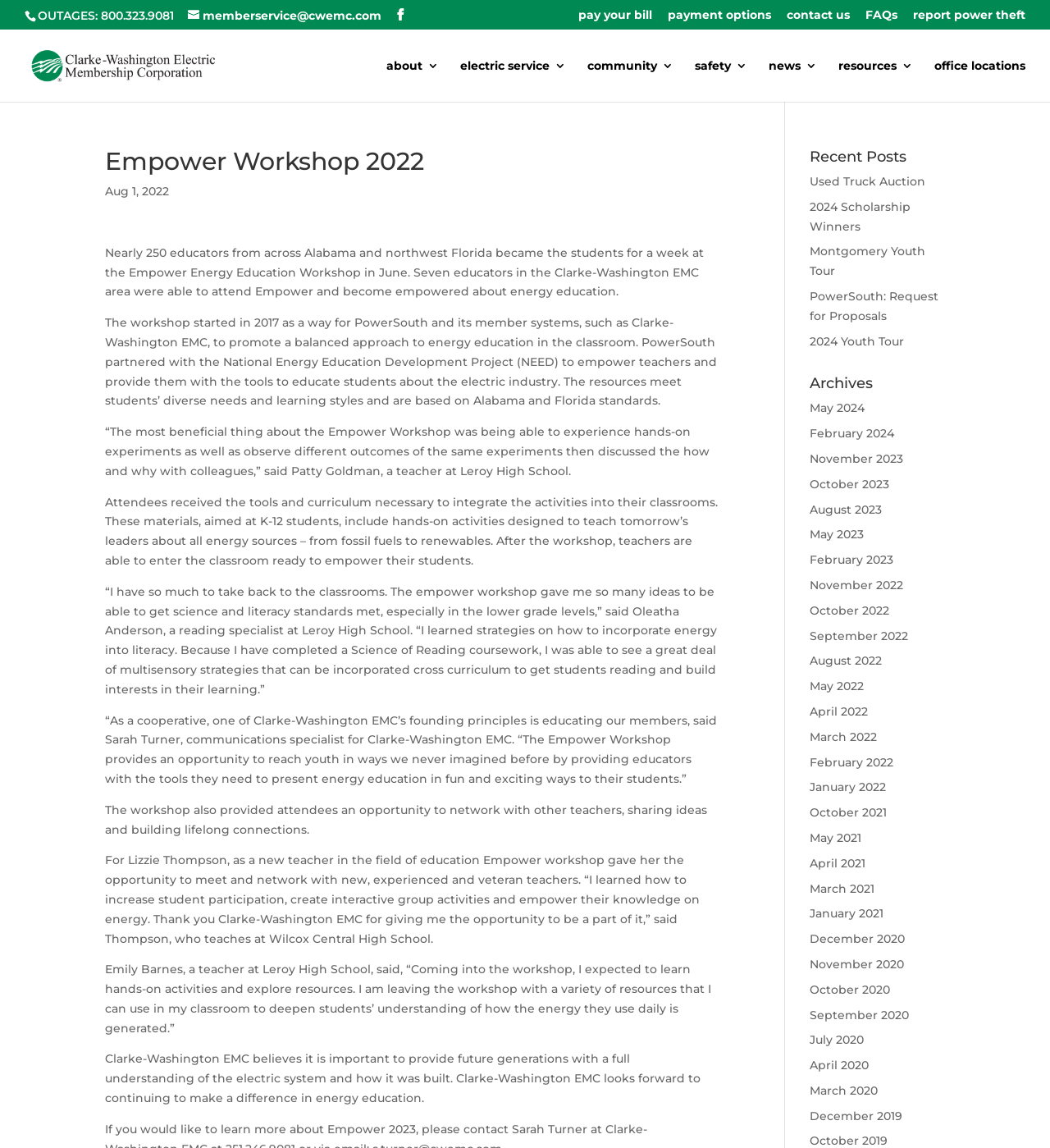Find the headline of the webpage and generate its text content.

Empower Workshop 2022